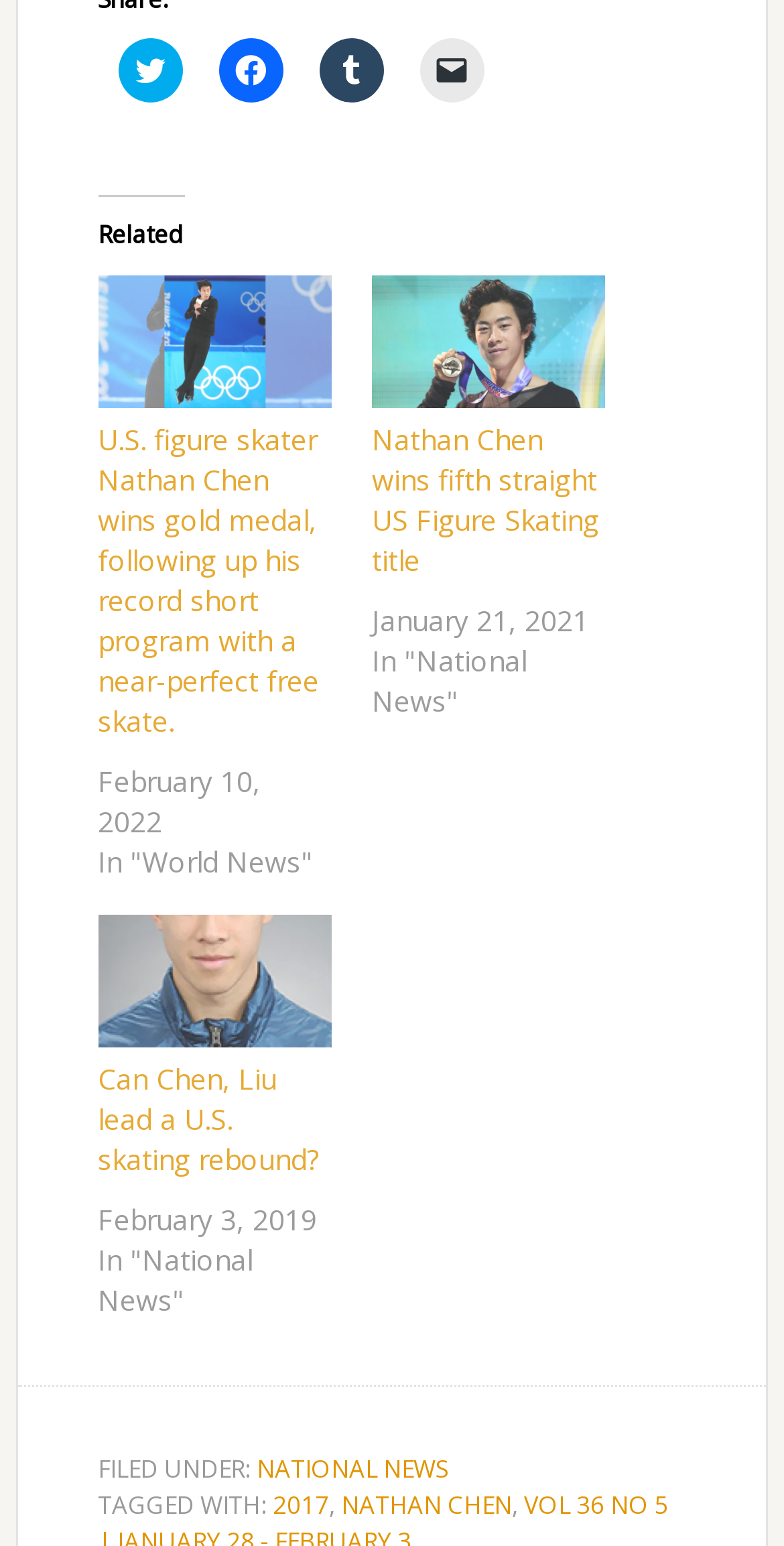What is the date of the first news article?
Please respond to the question thoroughly and include all relevant details.

The first news article has a timestamp of 'February 10, 2022', which indicates the date of the article.